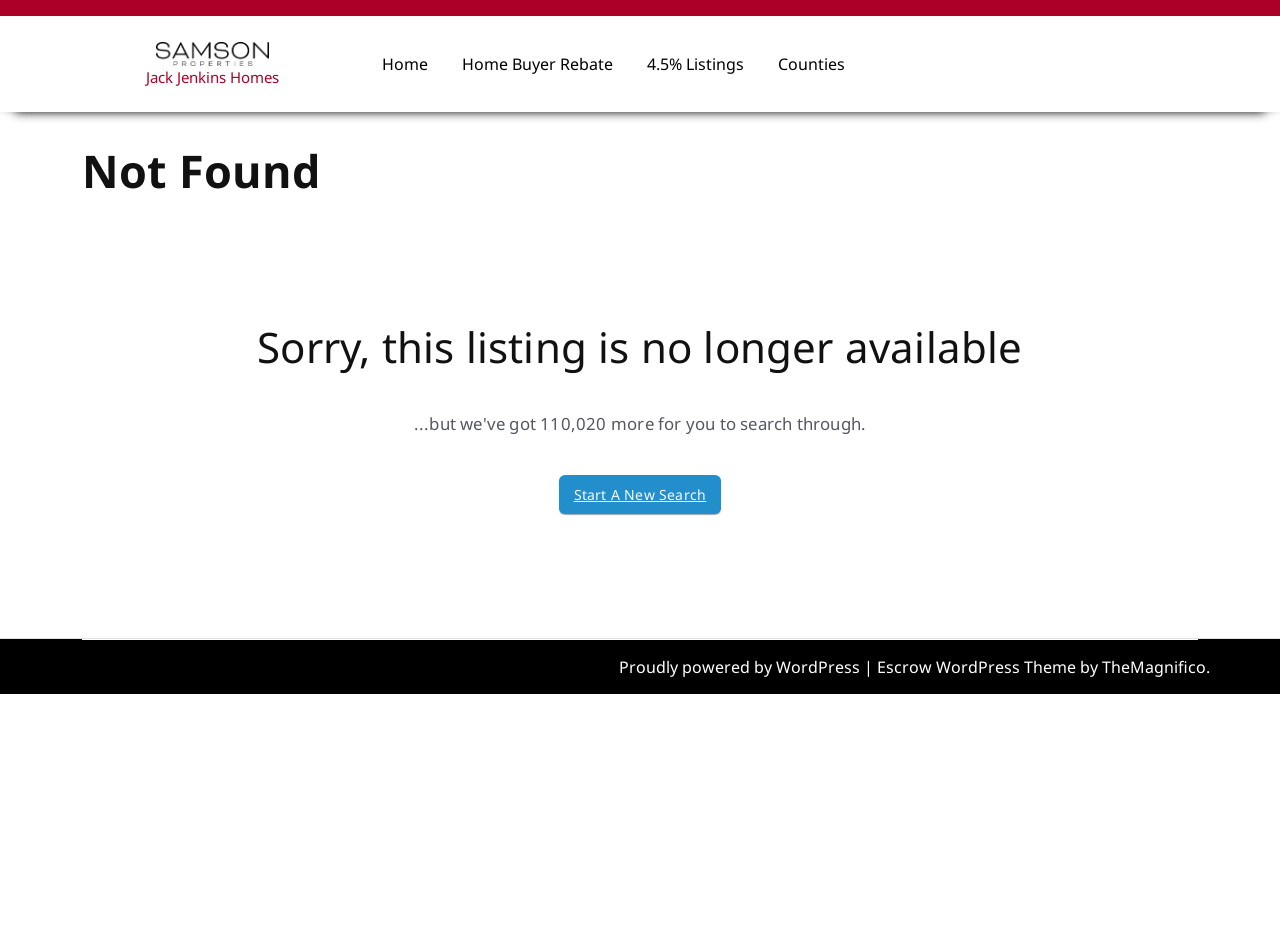What is the current status of the listing?
Based on the visual details in the image, please answer the question thoroughly.

I found a heading element with the text 'Not Found' which indicates that the listing is no longer available. Additionally, there is a static text 'Sorry, this listing is no longer available' which further confirms the status of the listing.